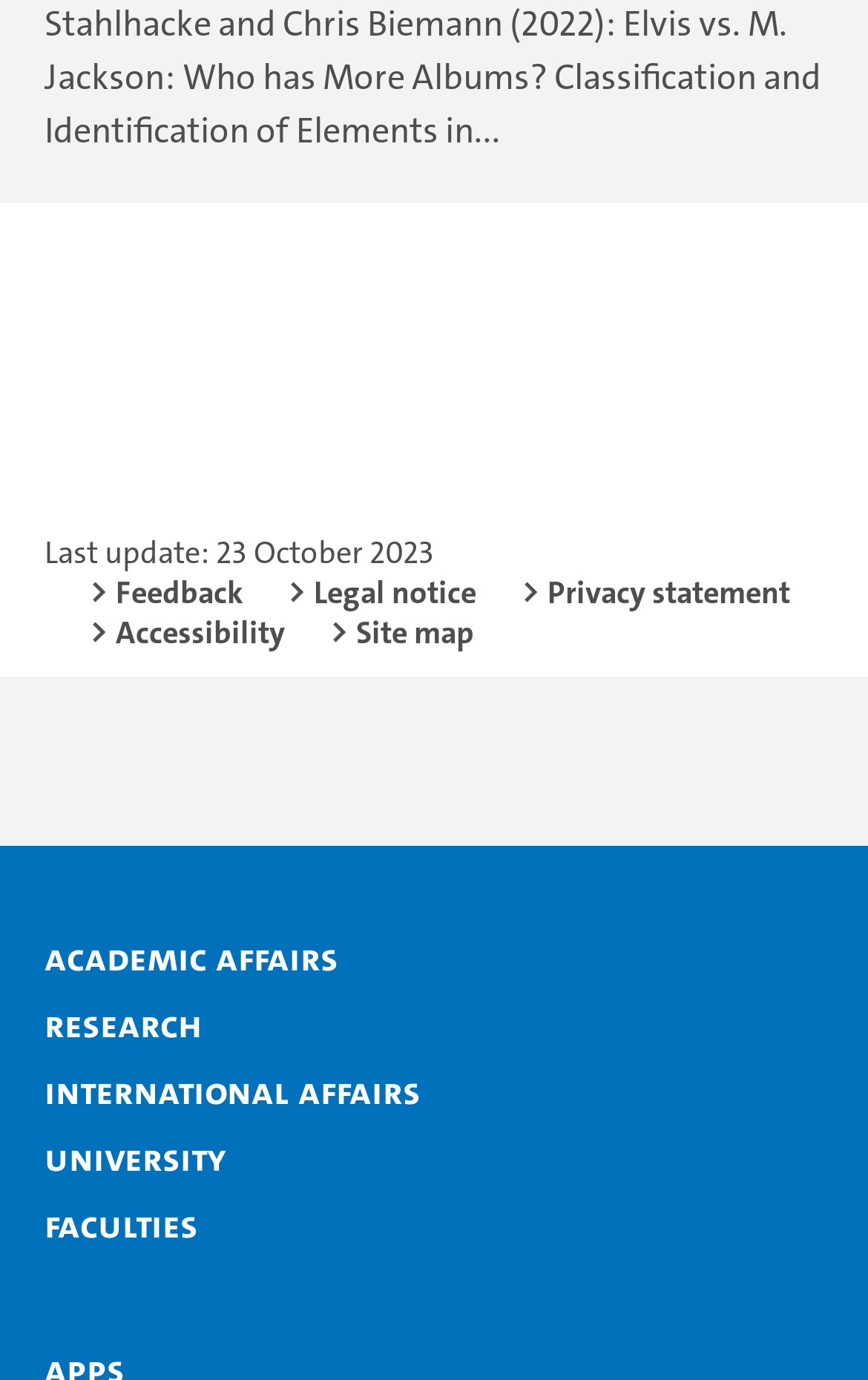Locate the bounding box coordinates of the element I should click to achieve the following instruction: "Click on Feedback".

[0.103, 0.415, 0.279, 0.444]